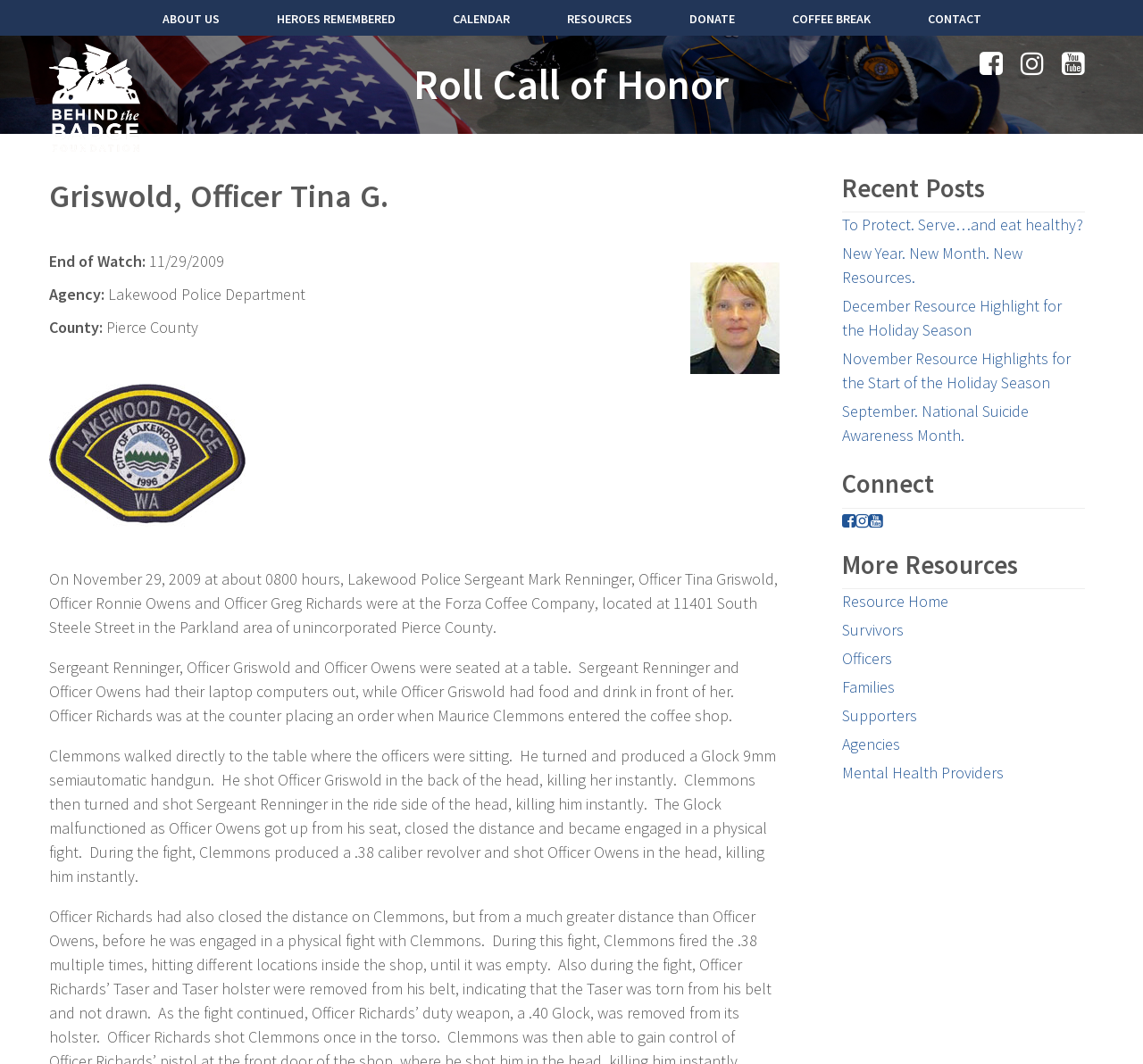Pinpoint the bounding box coordinates for the area that should be clicked to perform the following instruction: "Check Recent Posts".

[0.736, 0.16, 0.949, 0.2]